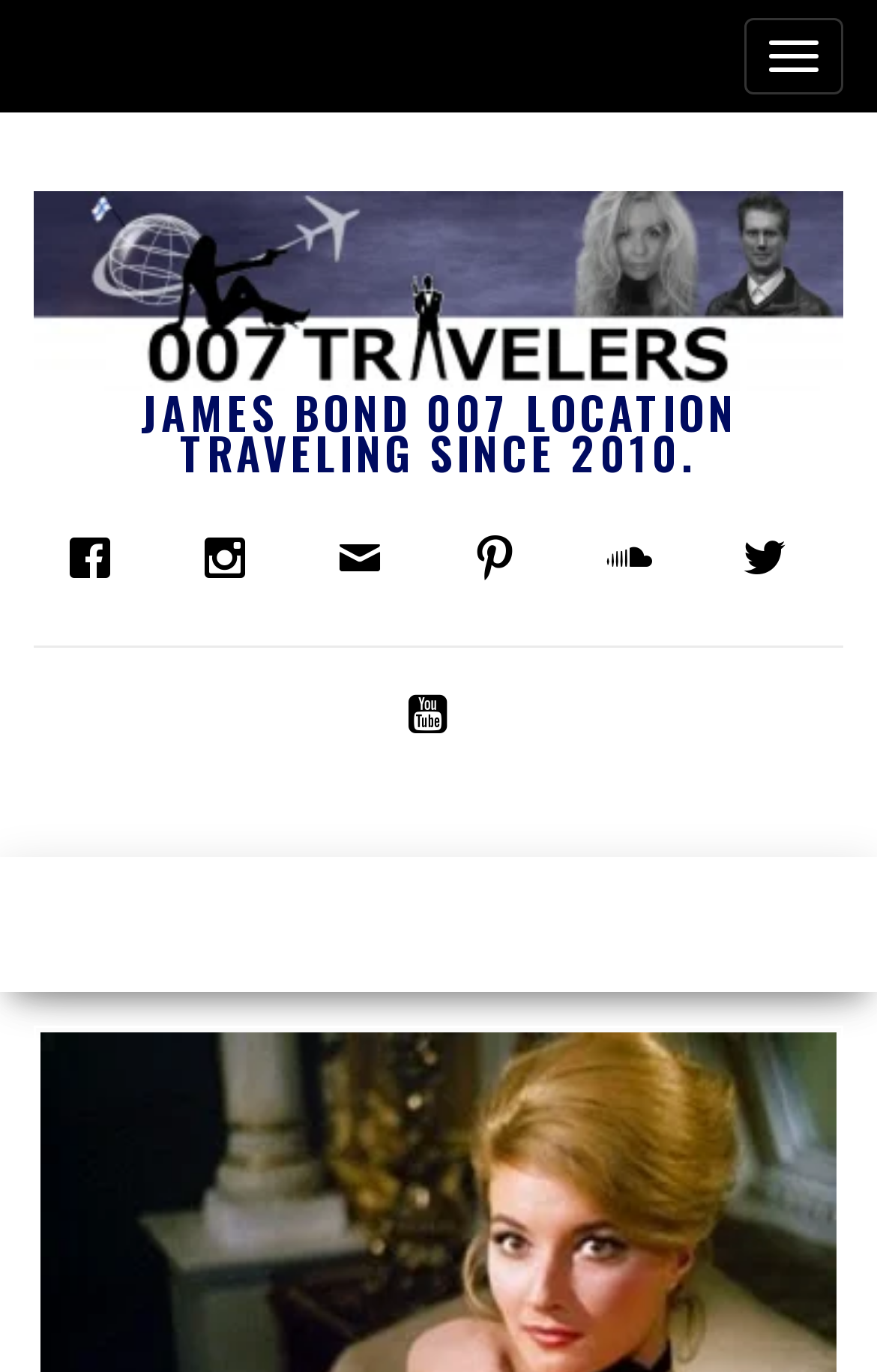From the image, can you give a detailed response to the question below:
What is the name of the Bond girl?

The name of the Bond girl is mentioned in the root element of the webpage, which is 'Bond girl: Tatiana Romanova -'.